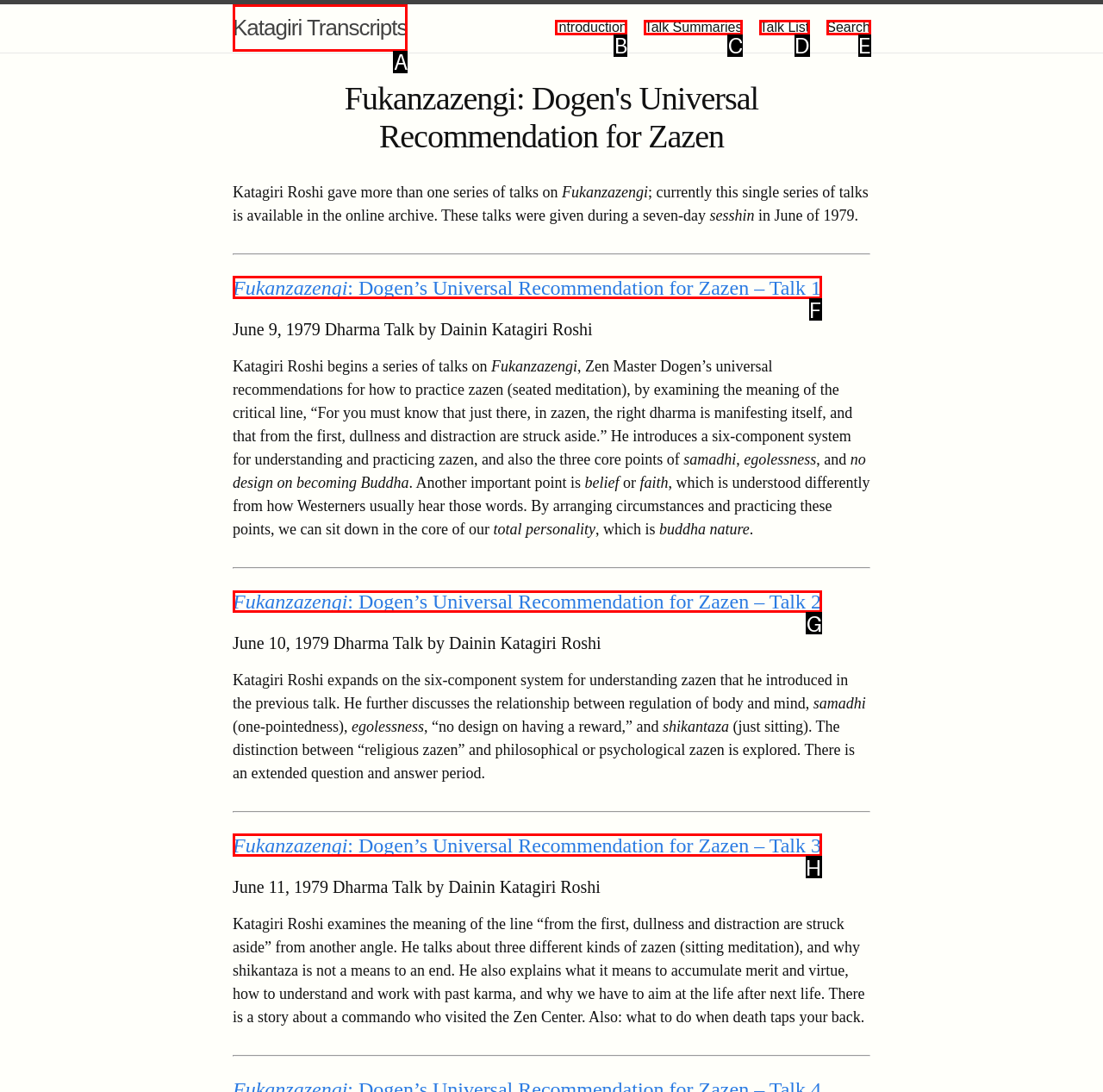Find the HTML element to click in order to complete this task: View the second talk on Fukanzazengi
Answer with the letter of the correct option.

G